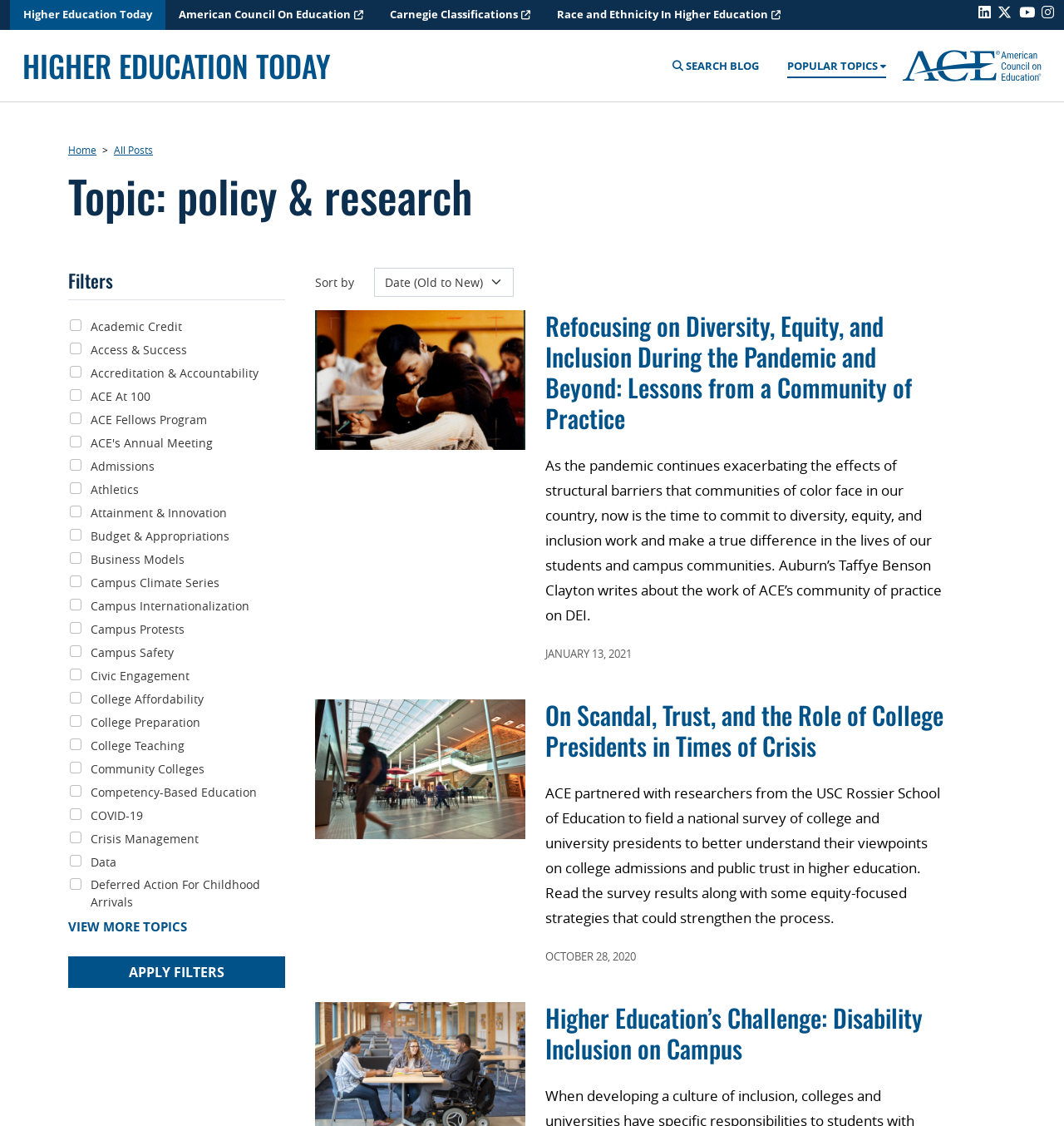Identify the bounding box coordinates of the part that should be clicked to carry out this instruction: "Read the article 'Refocusing on Diversity, Equity, and Inclusion During the Pandemic and Beyond: Lessons from a Community of Practice'".

[0.512, 0.272, 0.857, 0.387]